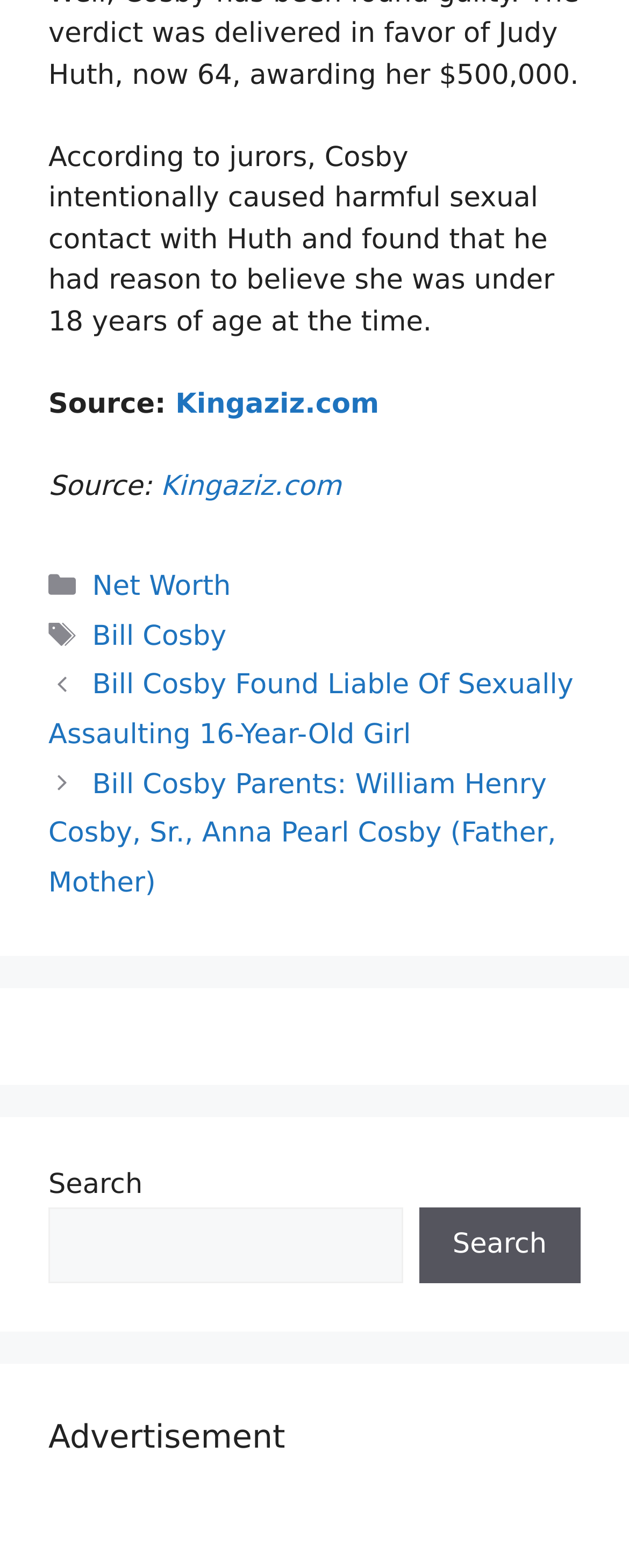How many categories are listed in the footer?
Refer to the image and respond with a one-word or short-phrase answer.

1